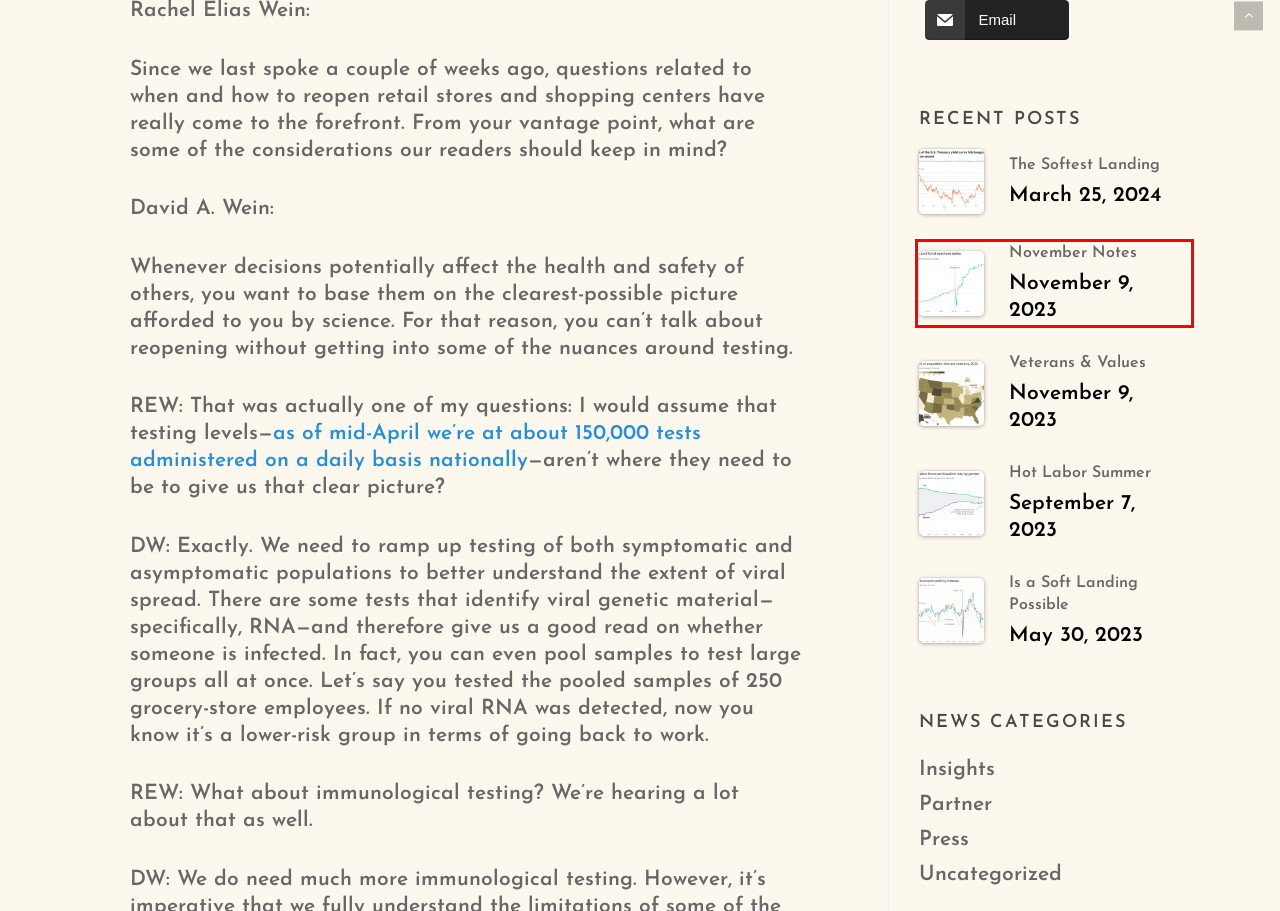Examine the screenshot of the webpage, which includes a red bounding box around an element. Choose the best matching webpage description for the page that will be displayed after clicking the element inside the red bounding box. Here are the candidates:
A. Press Archives - Wein Plus
B. Results - Wein Plus
C. The Softest Landing - Wein Plus
D. Uncategorized Archives - Wein Plus
E. Veterans & Values - Wein Plus
F. Is a Soft Landing Possible - Wein Plus
G. Hot Labor Summer - Wein Plus
H. November Notes - Wein Plus

H